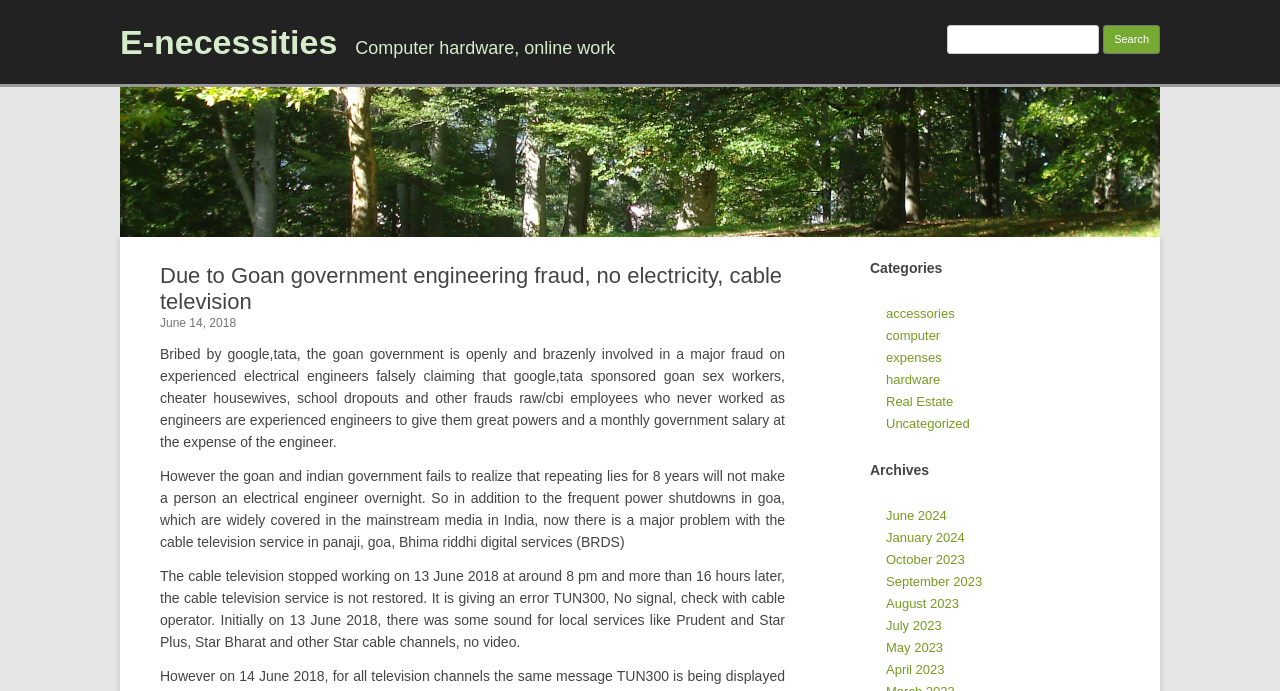Extract the bounding box coordinates for the UI element described as: "expenses".

[0.692, 0.507, 0.736, 0.528]